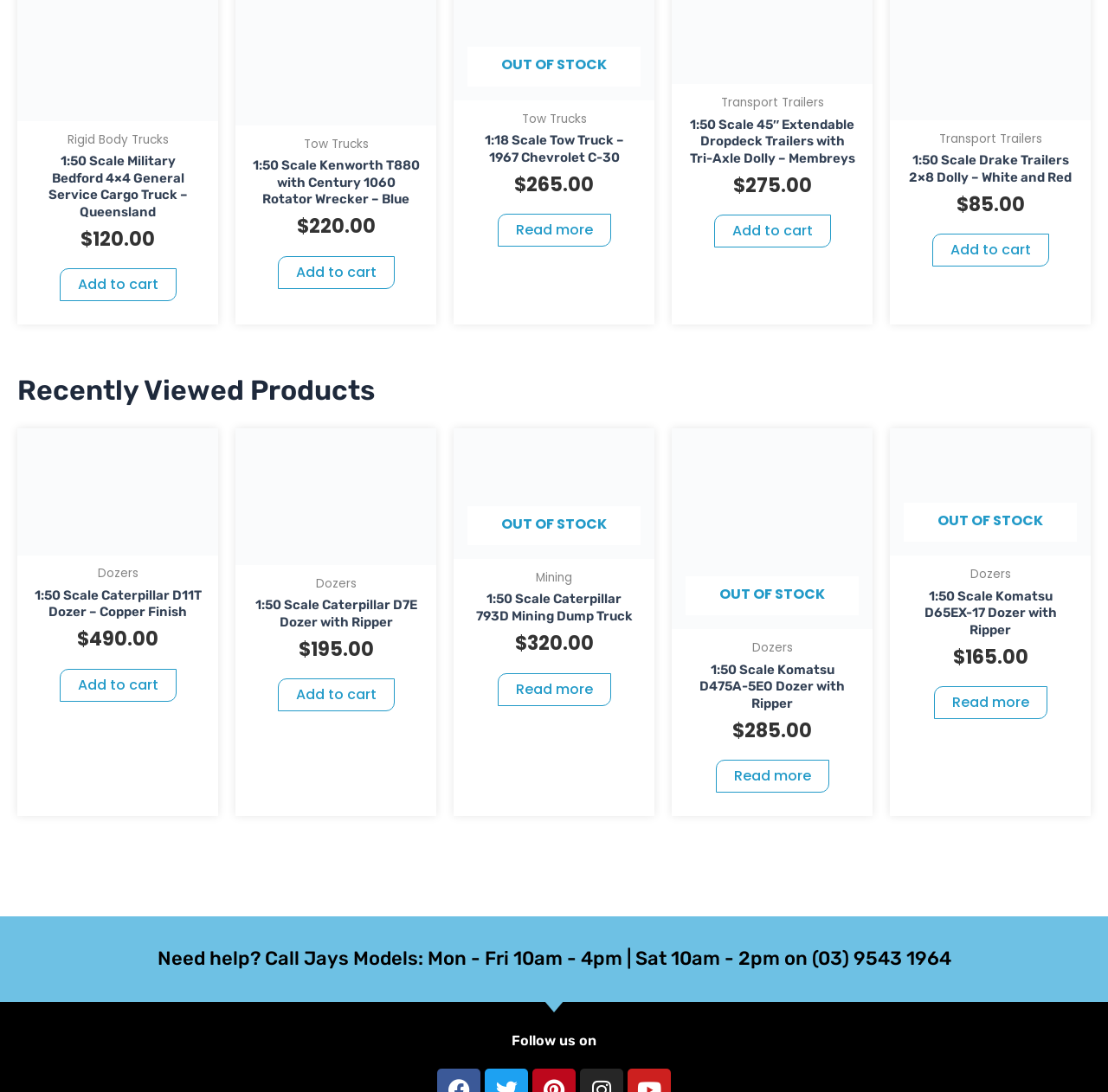What is the scale of the Caterpillar D11T Dozer model?
Please give a well-detailed answer to the question.

I found the scale of the Caterpillar D11T Dozer model by looking at the heading '1:50 Scale Caterpillar D11T Dozer – Copper Finish'.